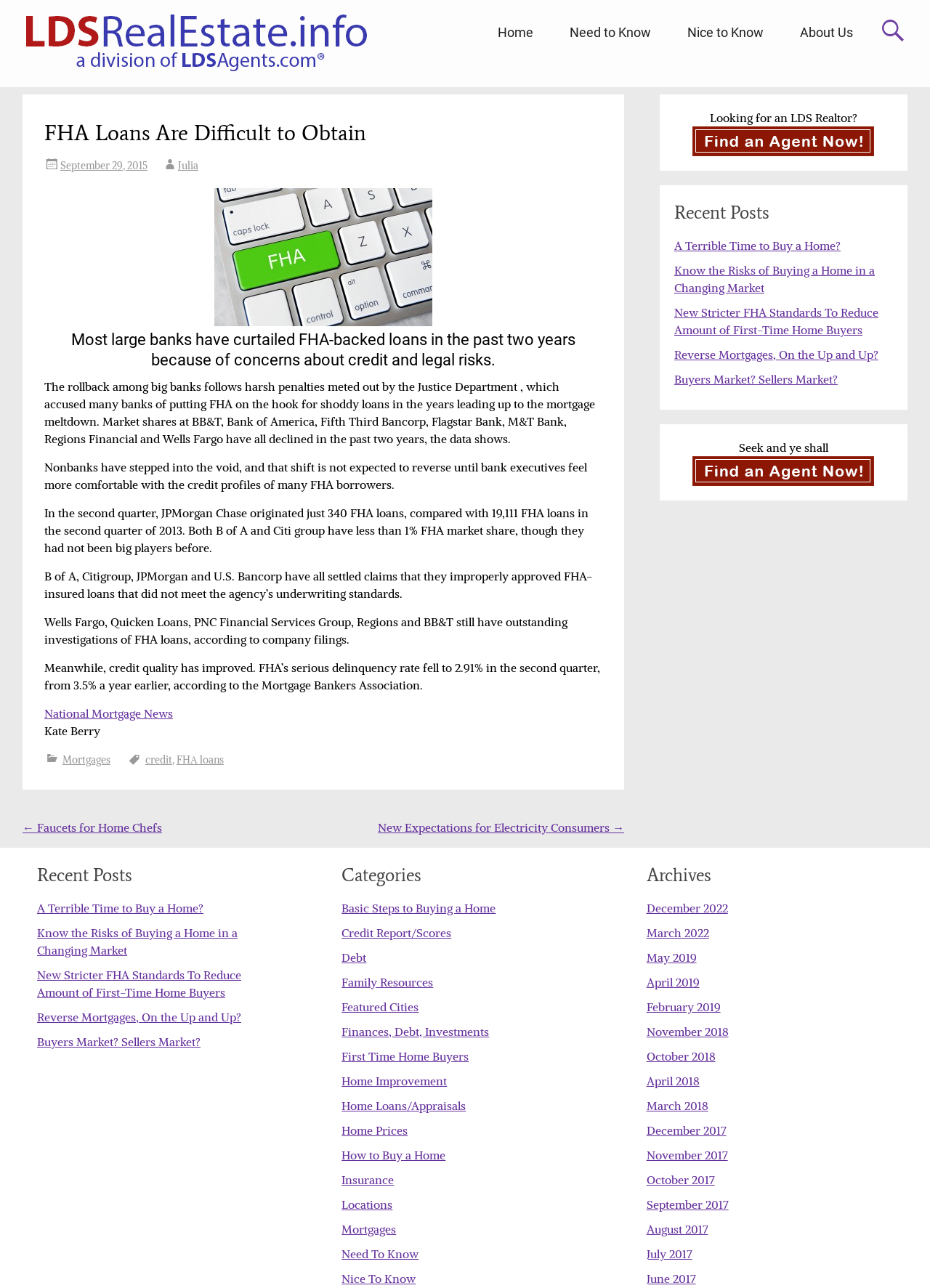What is the title of the webpage?
Can you give a detailed and elaborate answer to the question?

I determined the title of the webpage by looking at the heading element with the text 'FHA Loans Are Difficult to Obtain' which is located at the top of the webpage.